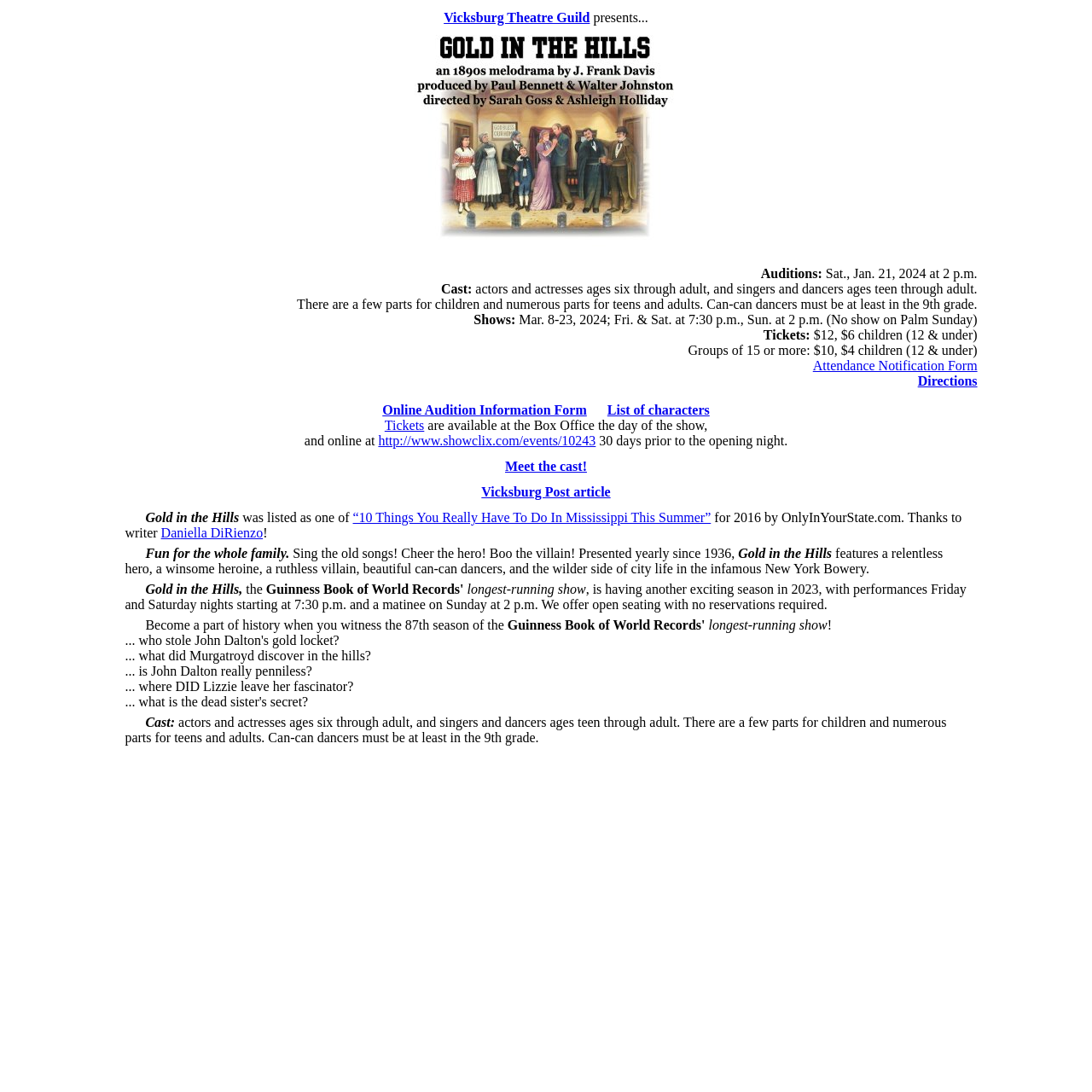Show the bounding box coordinates for the element that needs to be clicked to execute the following instruction: "Meet the cast". Provide the coordinates in the form of four float numbers between 0 and 1, i.e., [left, top, right, bottom].

[0.463, 0.42, 0.537, 0.434]